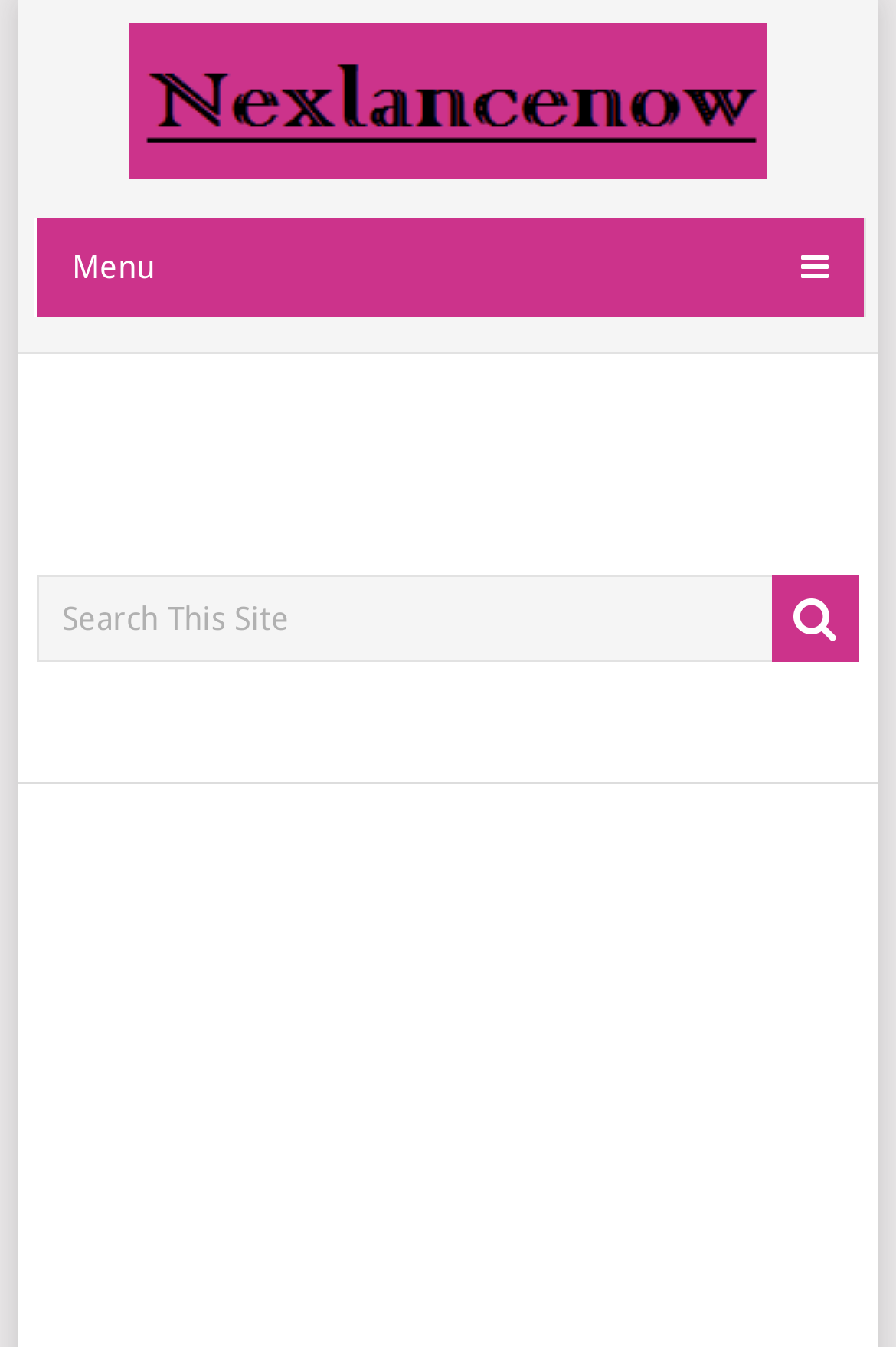What is the function of the menu?
Answer the question with detailed information derived from the image.

The link element with a bounding box coordinate of [0.039, 0.162, 0.235] has an OCR text of 'Menu ', which indicates that it is a menu element, likely used for navigation or dropdown options.